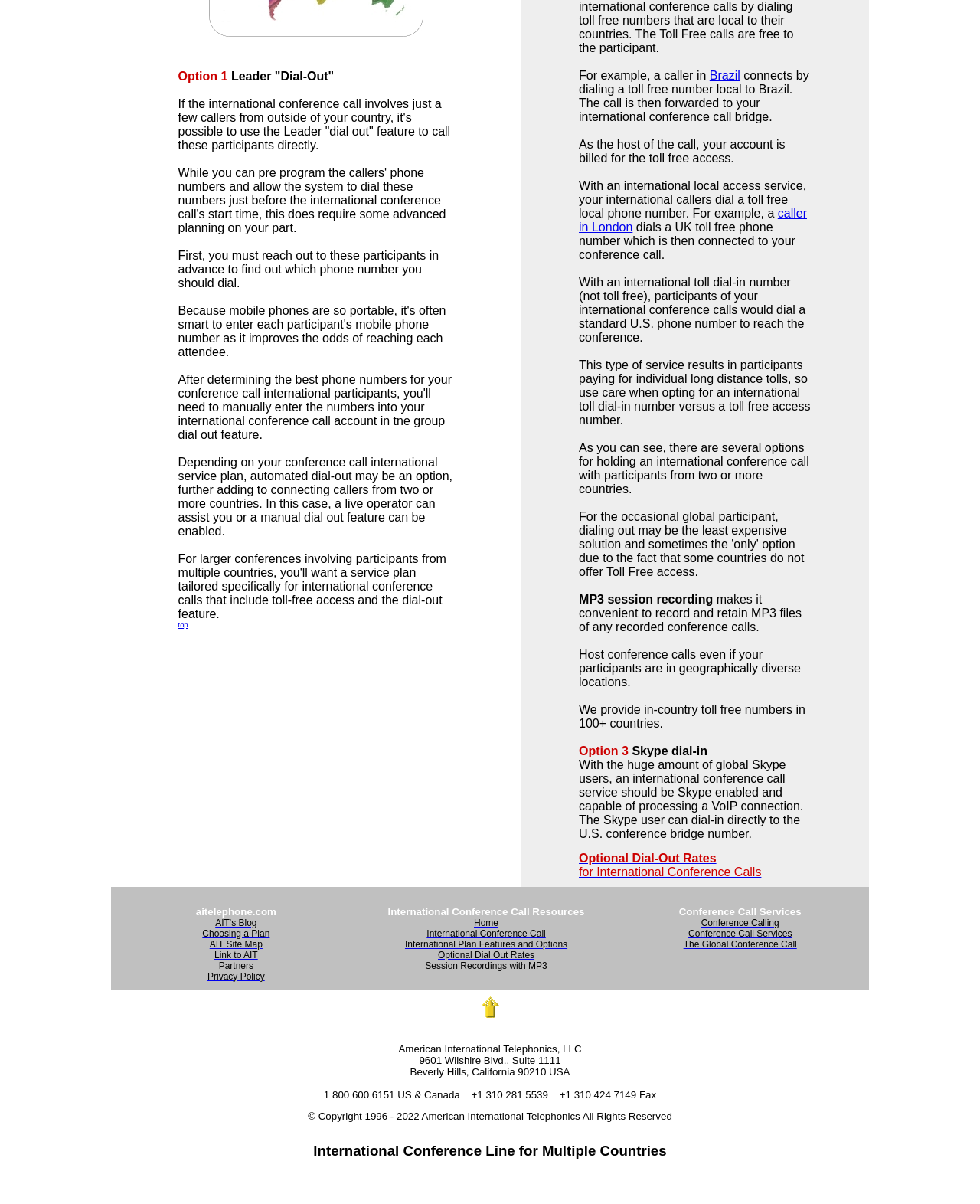Please find the bounding box coordinates in the format (top-left x, top-left y, bottom-right x, bottom-right y) for the given element description. Ensure the coordinates are floating point numbers between 0 and 1. Description: The Eleventy Meetup

None